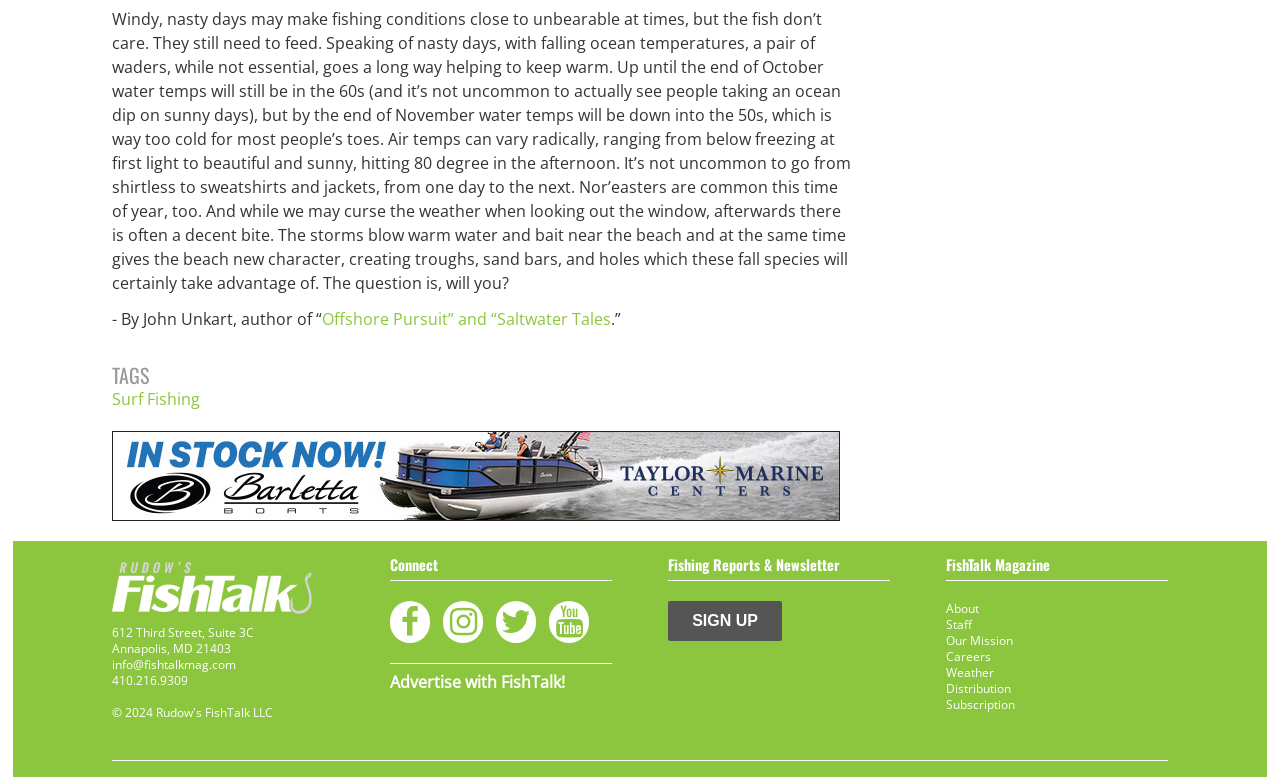Please identify the coordinates of the bounding box that should be clicked to fulfill this instruction: "Read the article about fishing conditions".

[0.088, 0.011, 0.665, 0.379]